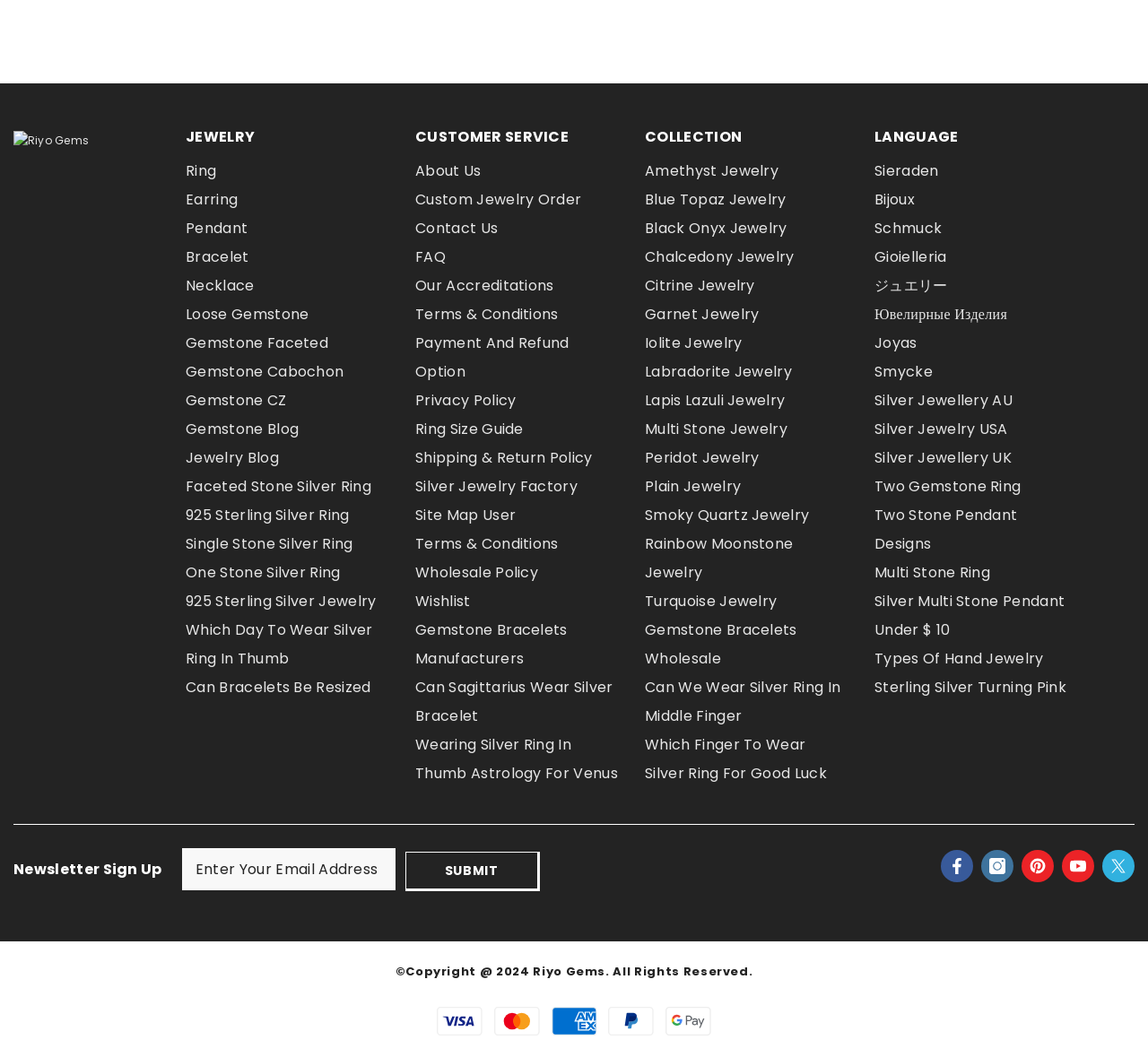What is the last link under 'CUSTOMER SERVICE'?
Based on the visual content, answer with a single word or a brief phrase.

Wholesale Policy